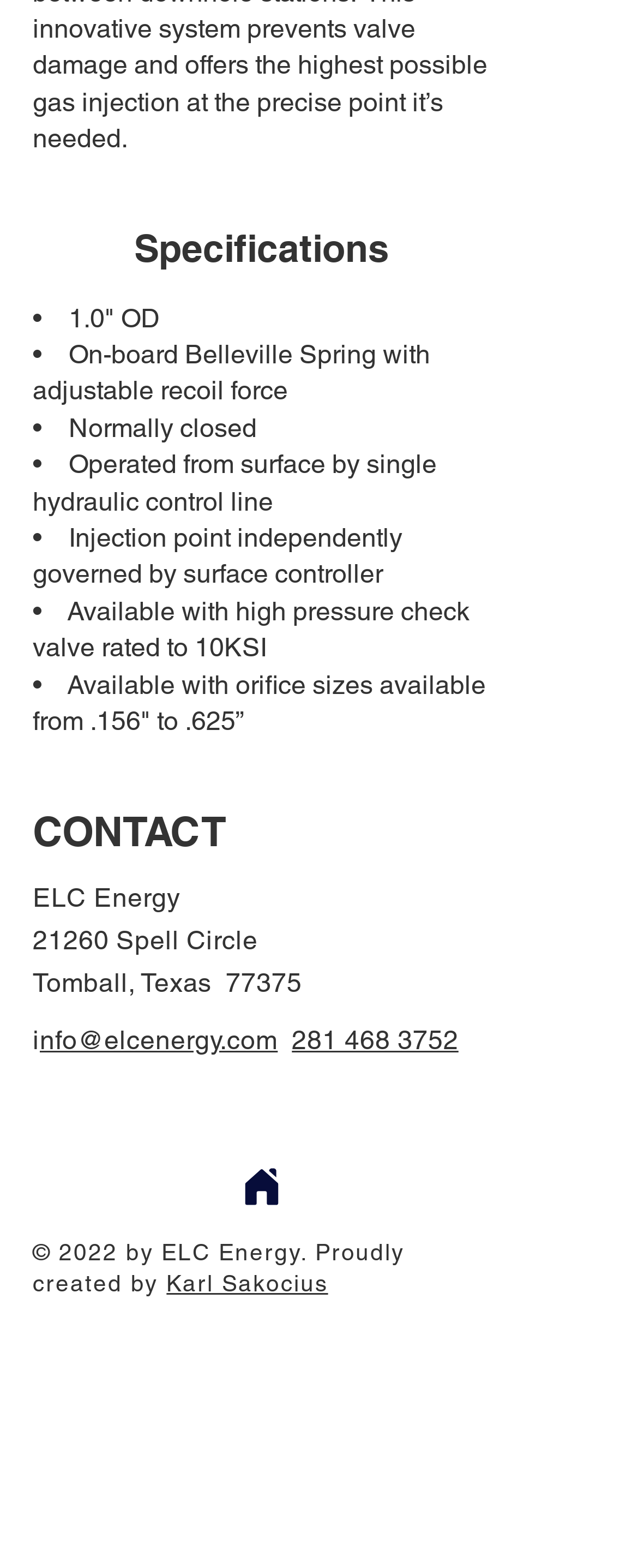Given the element description "281 468 3752" in the screenshot, predict the bounding box coordinates of that UI element.

[0.457, 0.654, 0.719, 0.673]